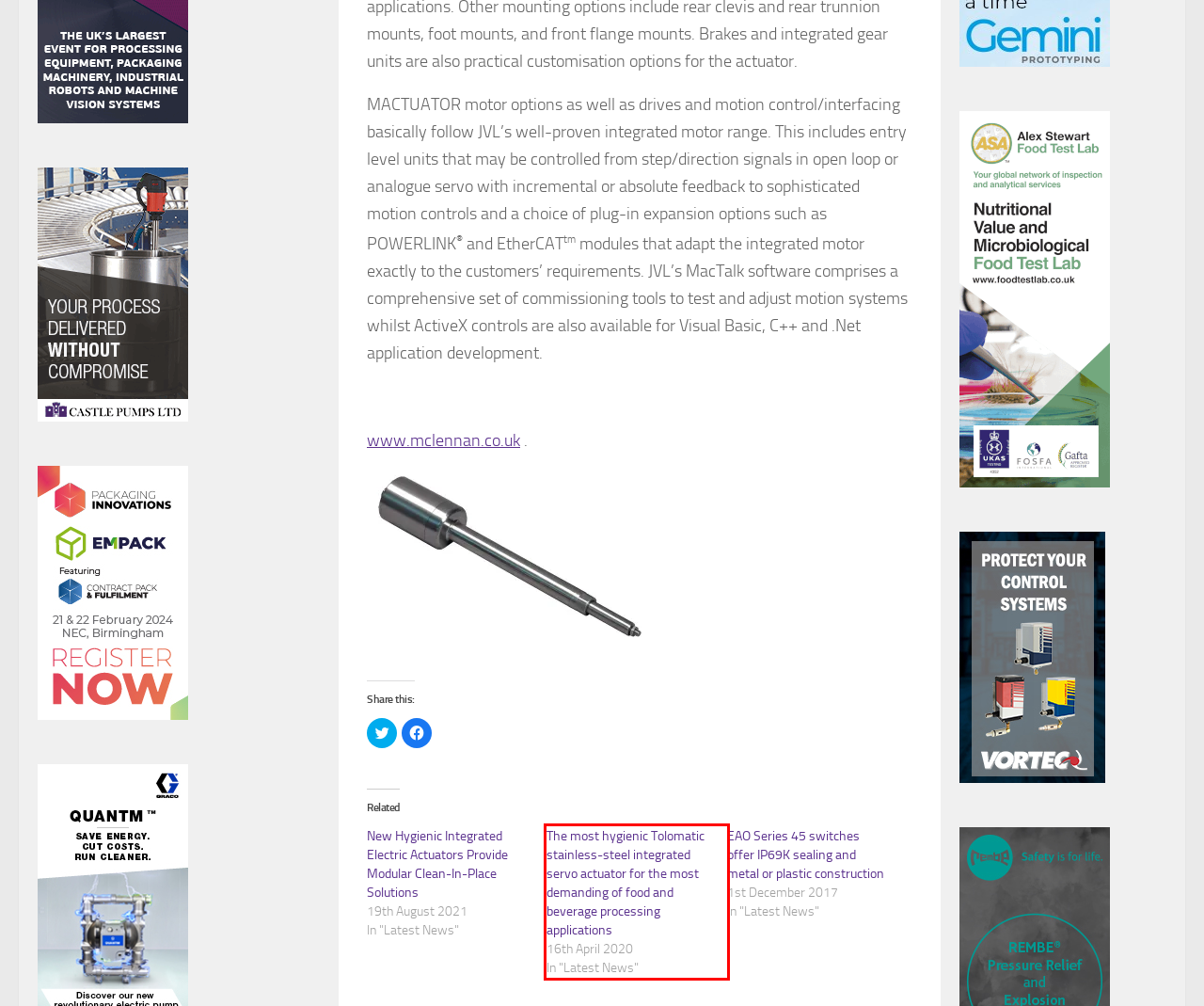You are provided with a screenshot of a webpage containing a red bounding box. Please extract the text enclosed by this red bounding box.

The most hygienic Tolomatic stainless-steel integrated servo actuator for the most demanding of food and beverage processing applications 16th April 2020 In "Latest News"